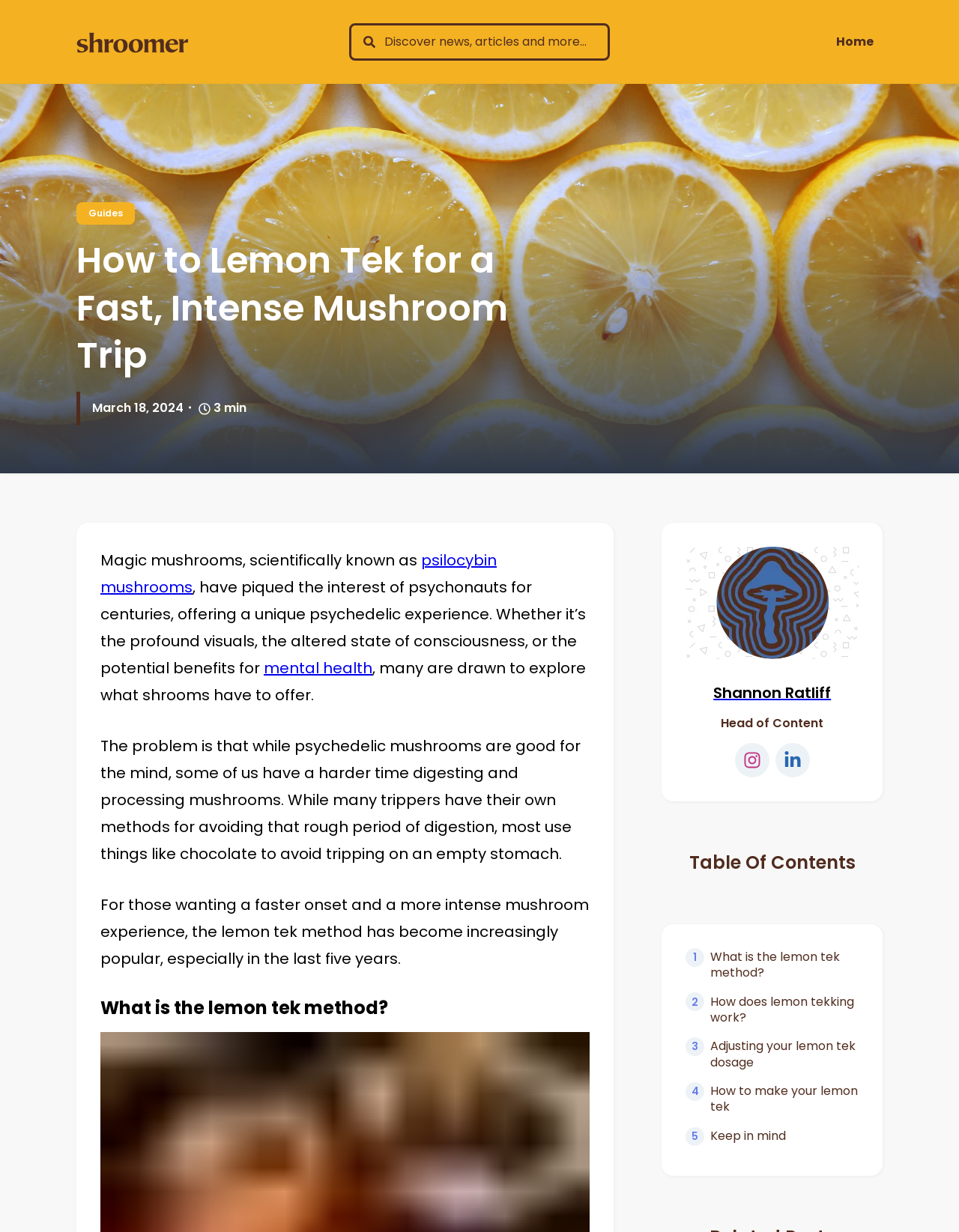Who is the author of the article?
We need a detailed and meticulous answer to the question.

I found a link element with the text 'Shannon Ratliff' and an image element with the same text, which suggests that Shannon Ratliff is the author of the article.